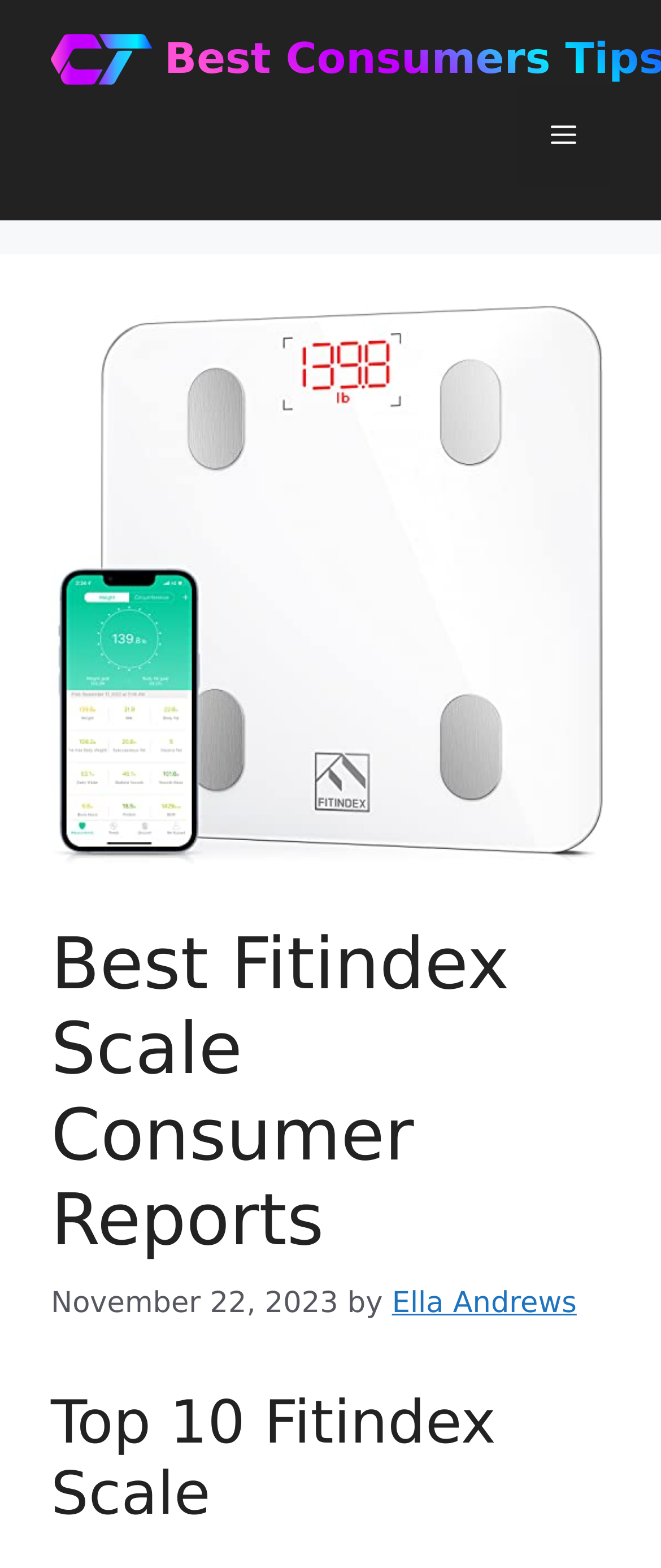What is the name of the website?
Look at the screenshot and respond with a single word or phrase.

Best Consumers Tips